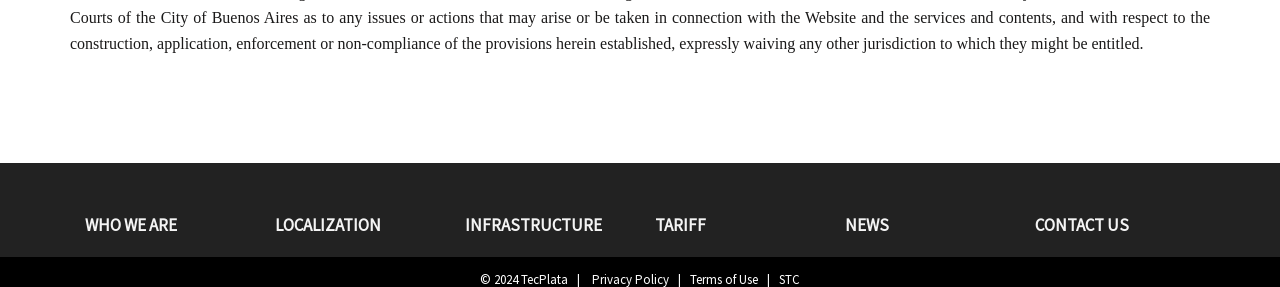Kindly respond to the following question with a single word or a brief phrase: 
What is the first menu item in the footer?

WHO WE ARE